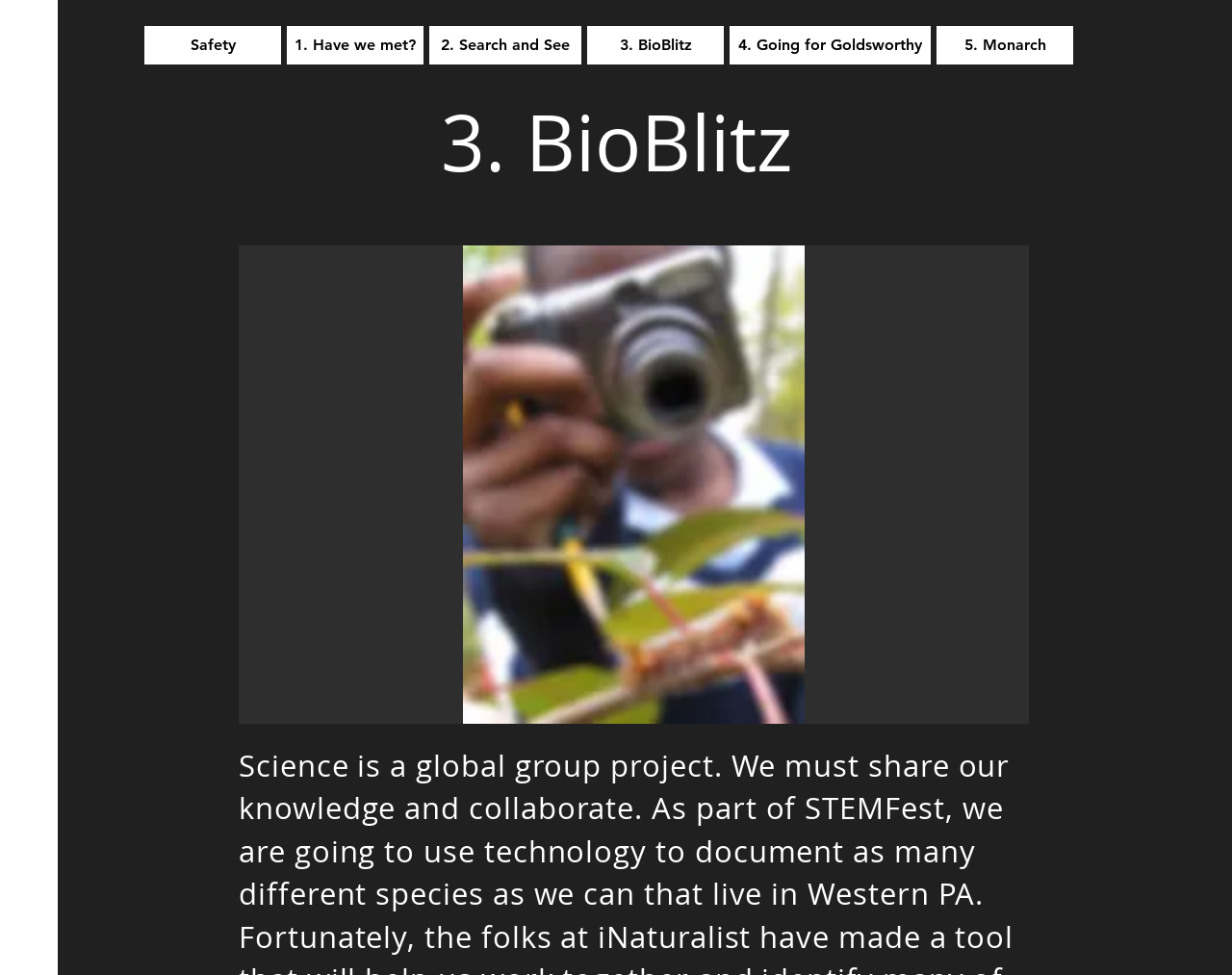Determine the bounding box coordinates of the element that should be clicked to execute the following command: "View 3. BioBlitz heading".

[0.117, 0.107, 0.883, 0.188]